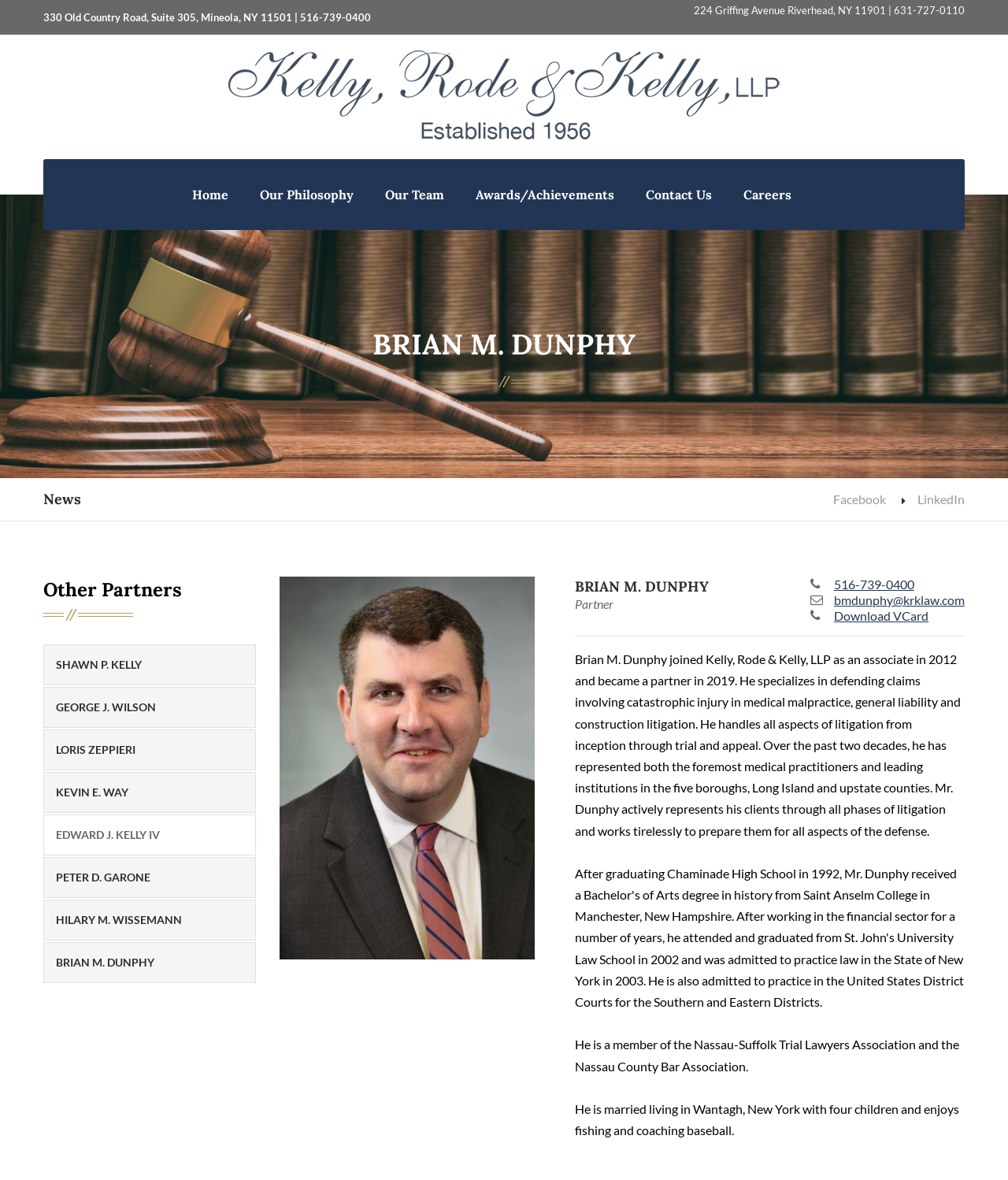Using the information from the screenshot, answer the following question thoroughly:
What is the name of the association Brian M. Dunphy is a member of?

I found the name of the association by reading the static text element that lists Brian M. Dunphy's memberships and affiliations.